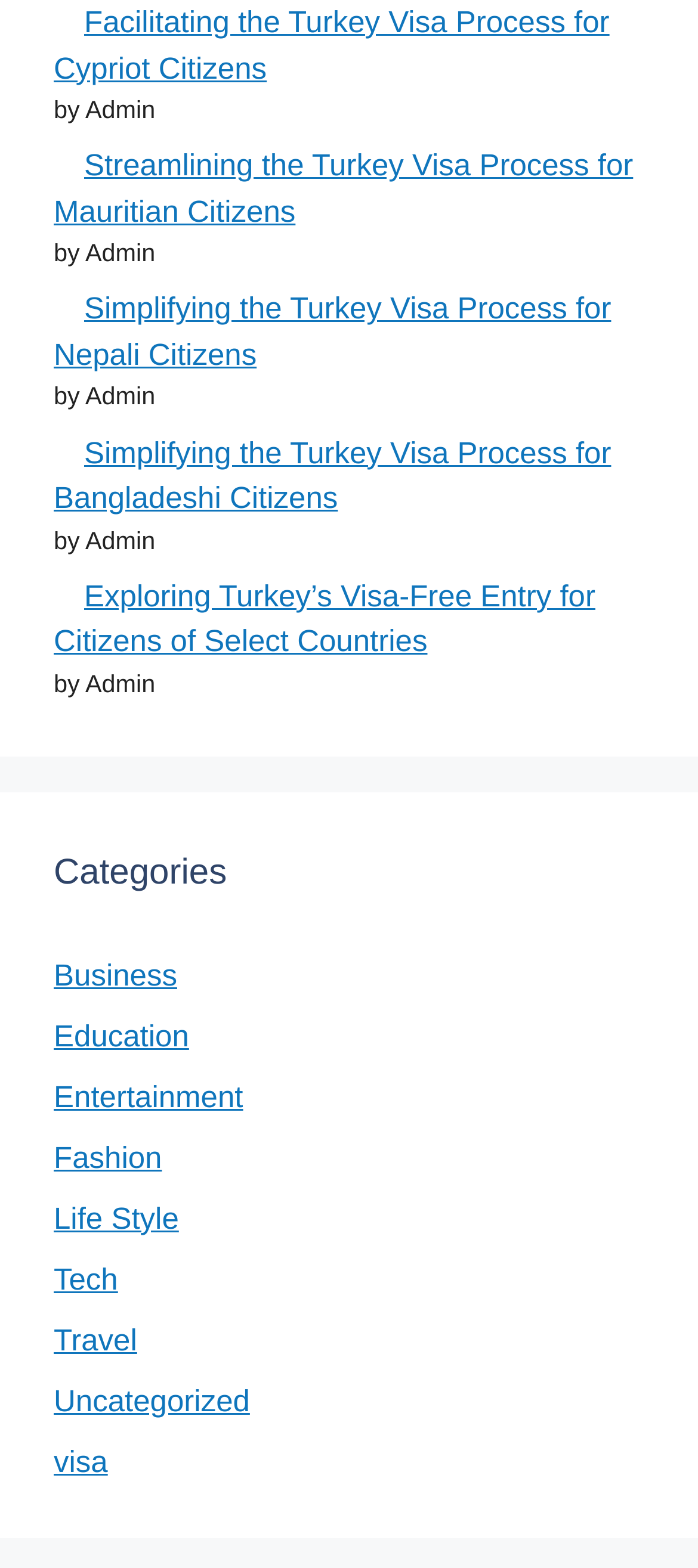Predict the bounding box of the UI element based on this description: "Life Style".

[0.077, 0.766, 0.256, 0.788]